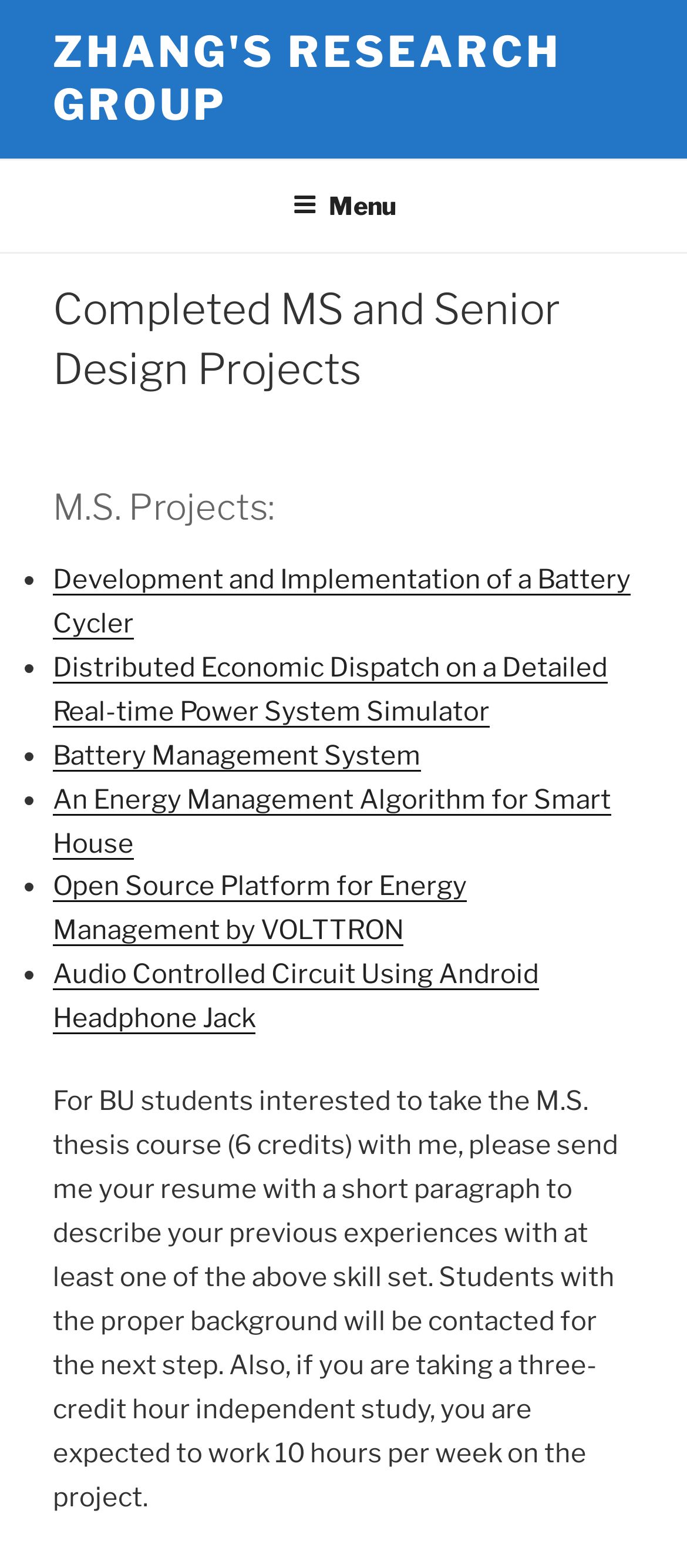Extract the bounding box coordinates of the UI element described by: "Menu". The coordinates should include four float numbers ranging from 0 to 1, e.g., [left, top, right, bottom].

[0.388, 0.103, 0.612, 0.158]